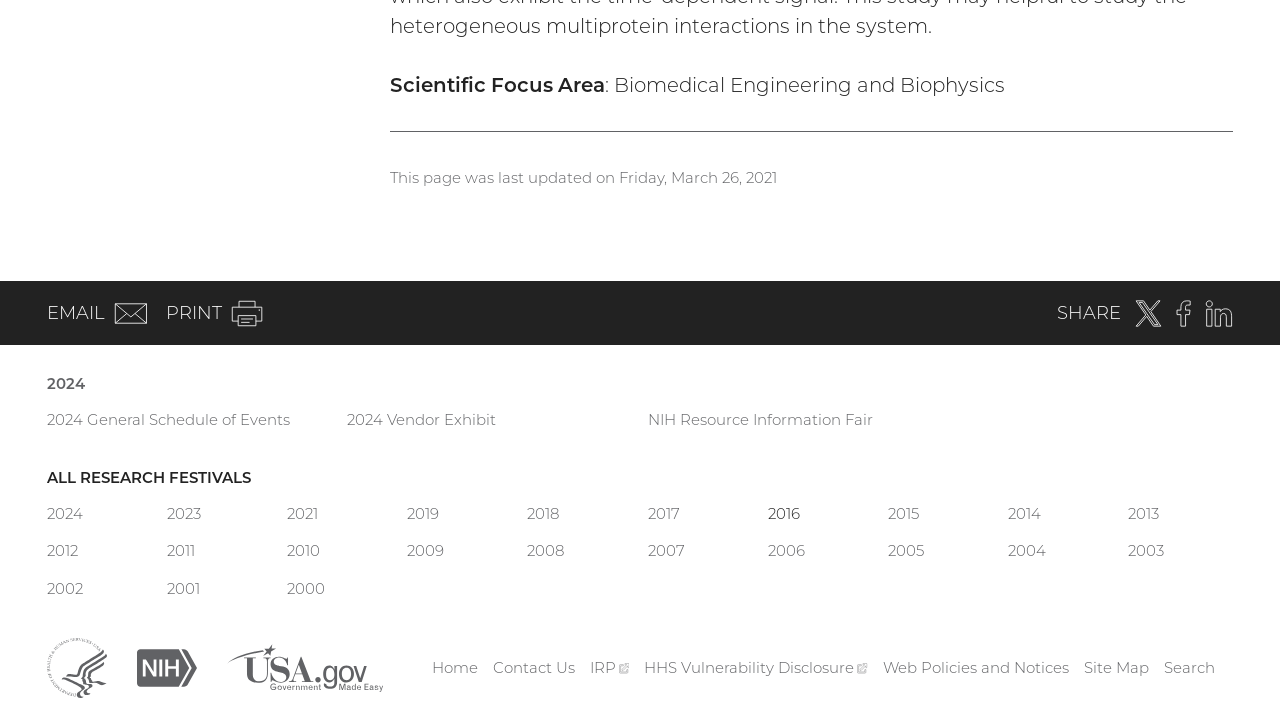Identify the bounding box coordinates of the region I need to click to complete this instruction: "Select a category".

None